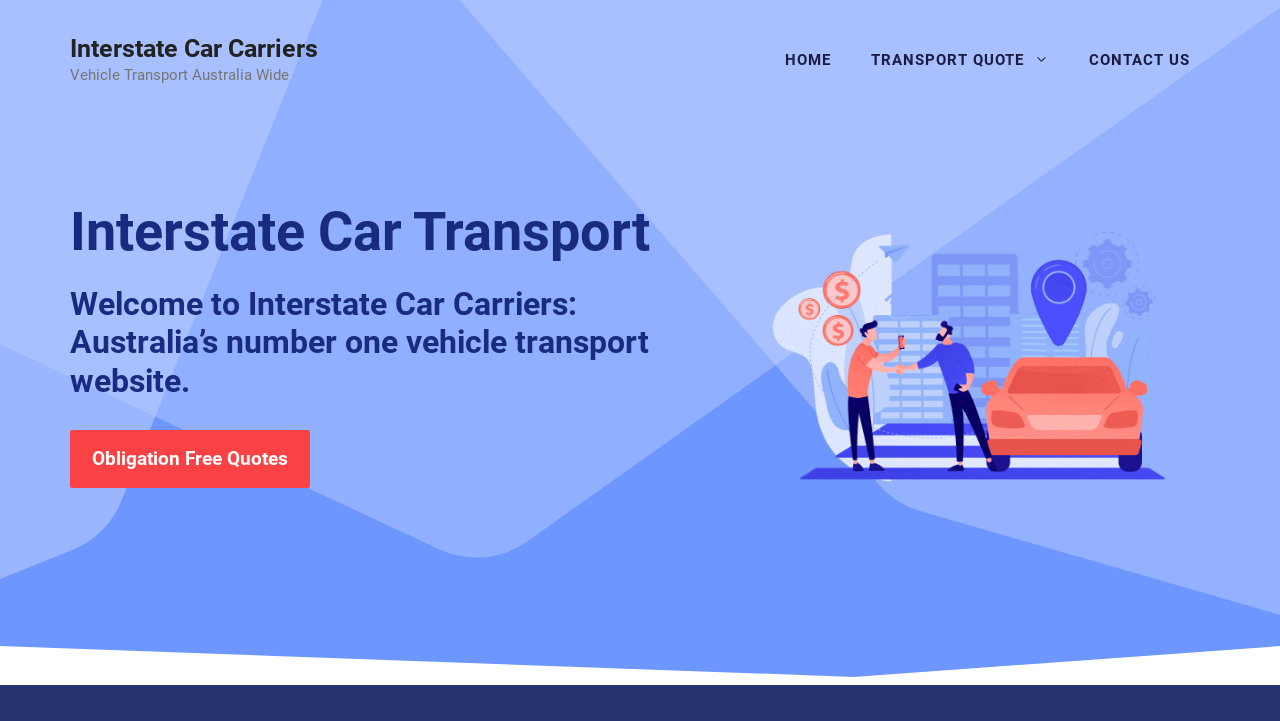Respond to the question below with a single word or phrase:
How many navigation links are there?

3